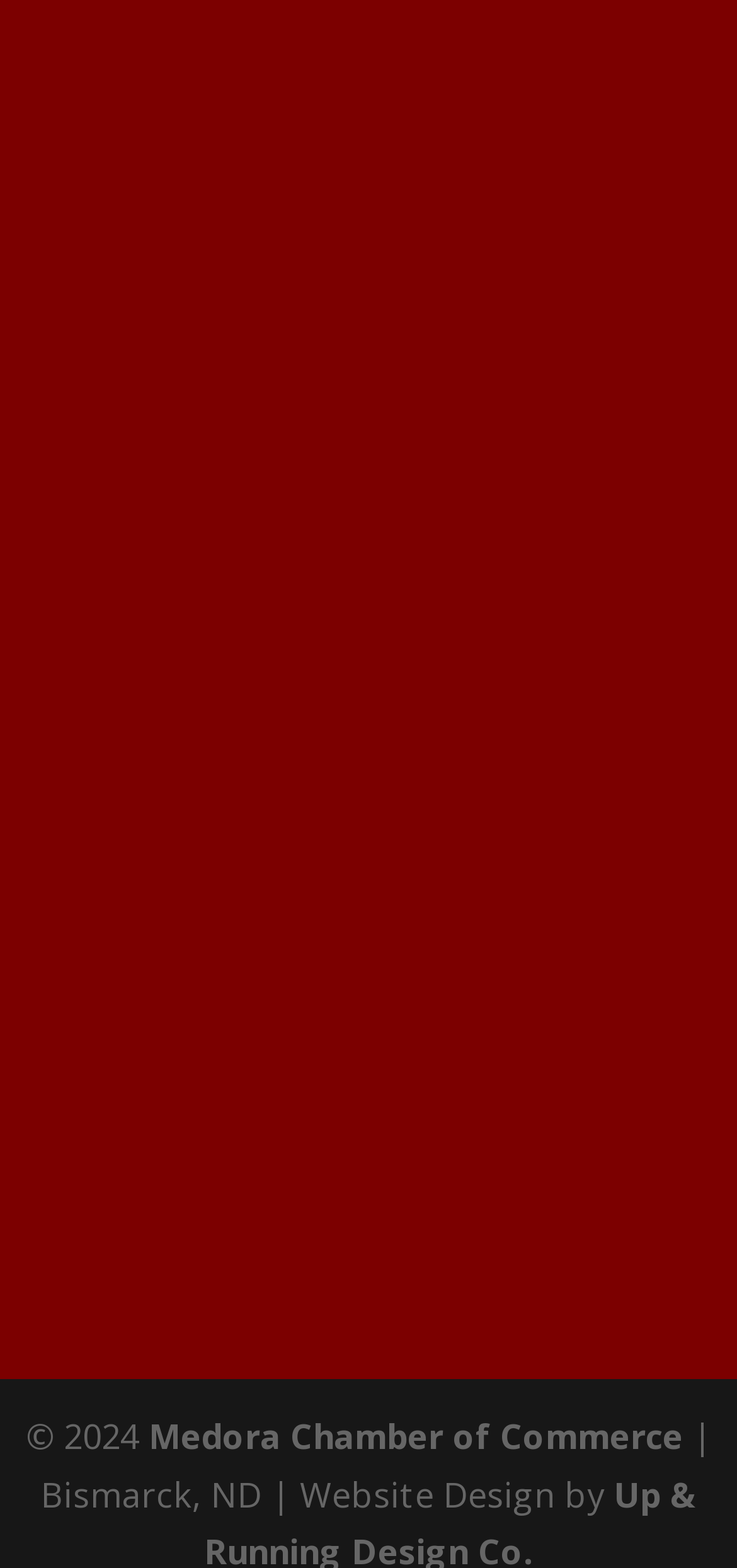Provide the bounding box coordinates of the HTML element described as: "Medora Chamber of Commerce". The bounding box coordinates should be four float numbers between 0 and 1, i.e., [left, top, right, bottom].

[0.201, 0.901, 0.927, 0.93]